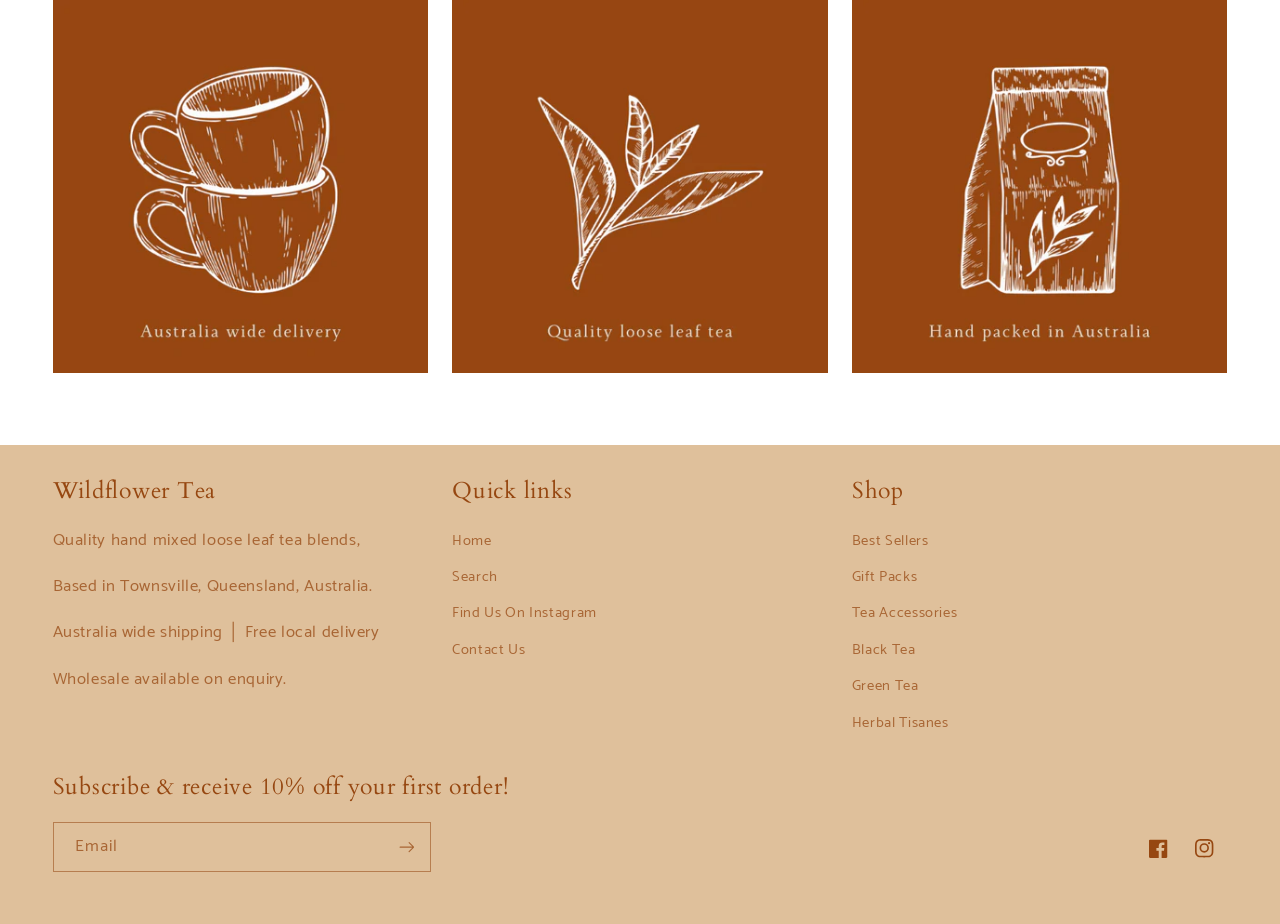Please identify the bounding box coordinates of the clickable region that I should interact with to perform the following instruction: "Click on the 'Subscribe' button". The coordinates should be expressed as four float numbers between 0 and 1, i.e., [left, top, right, bottom].

[0.299, 0.89, 0.336, 0.943]